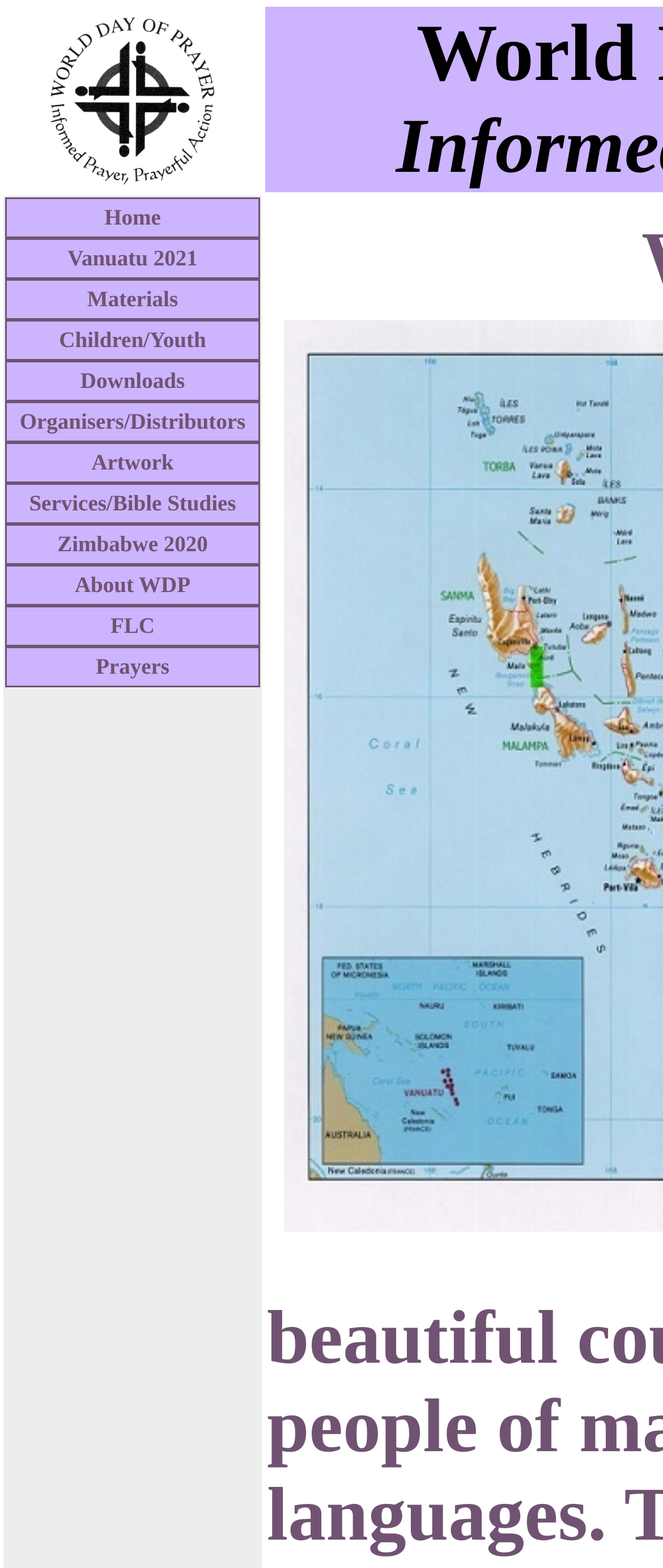Provide the bounding box coordinates of the HTML element this sentence describes: "Vanuatu 2021". The bounding box coordinates consist of four float numbers between 0 and 1, i.e., [left, top, right, bottom].

[0.008, 0.152, 0.392, 0.178]